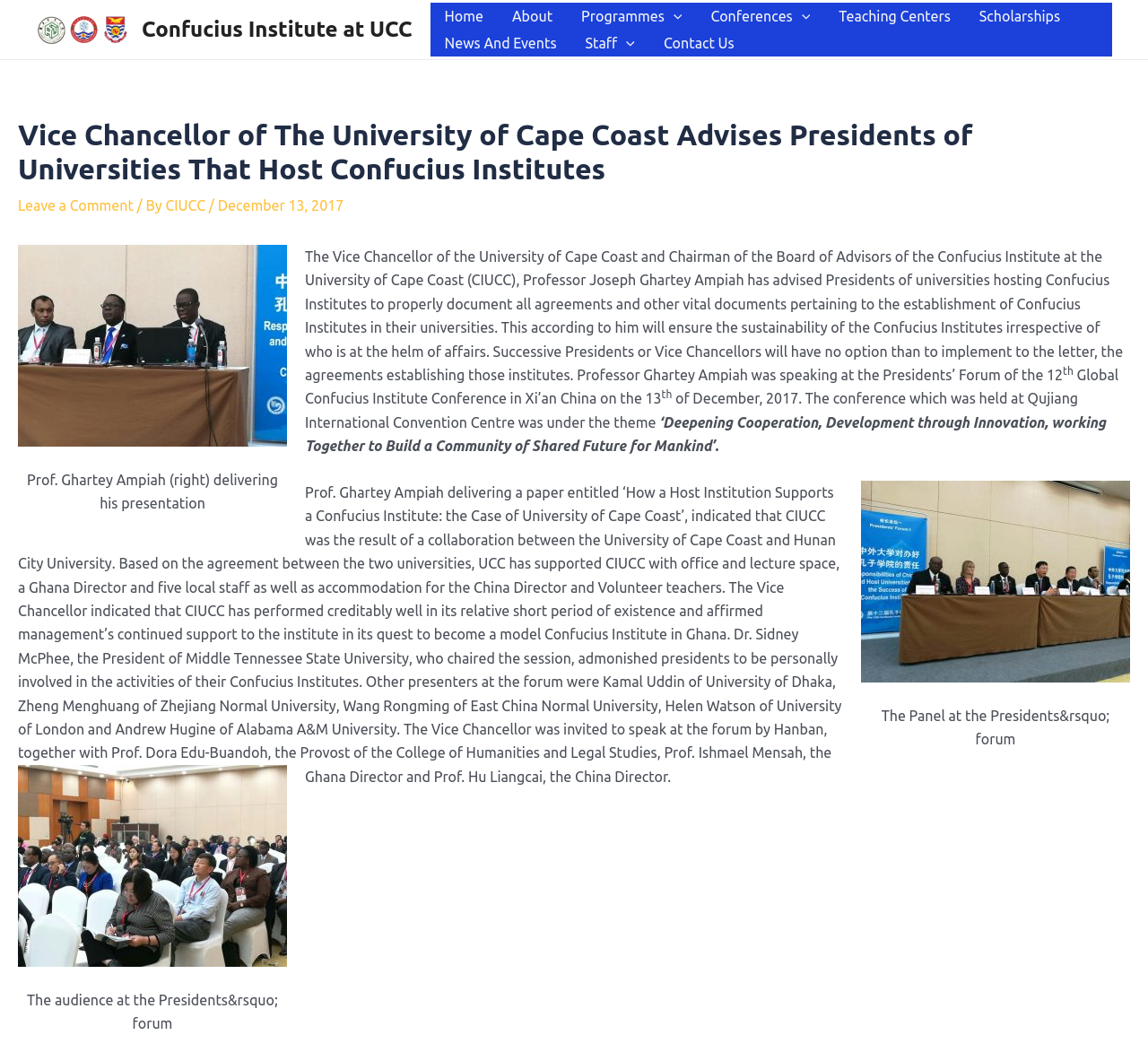Determine the bounding box coordinates for the area that needs to be clicked to fulfill this task: "Click the Conferences Menu Toggle". The coordinates must be given as four float numbers between 0 and 1, i.e., [left, top, right, bottom].

[0.607, 0.003, 0.718, 0.028]